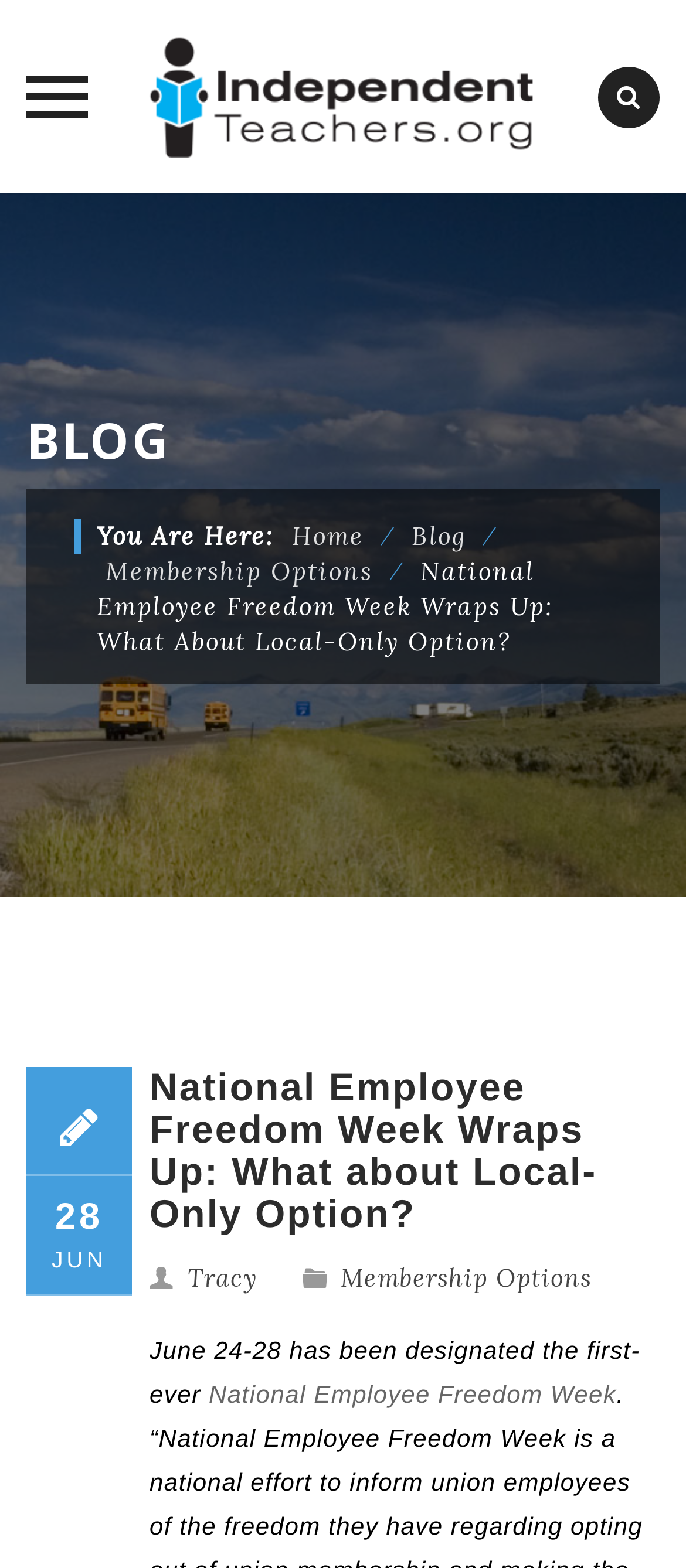What is the date of the blog post?
Please answer the question with a detailed and comprehensive explanation.

The date of the blog post can be found at the top of the post, where it says '28 JUN', indicating that the post was published on June 28.